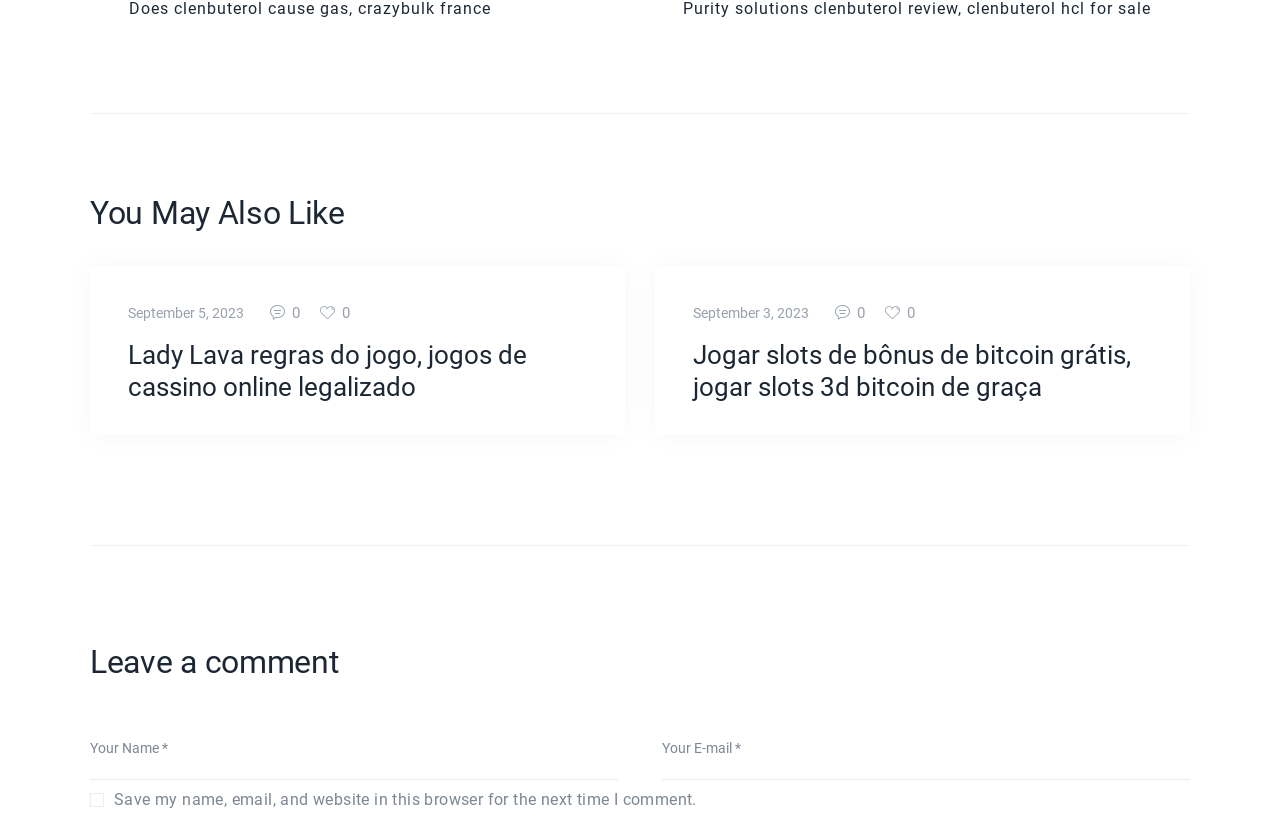Can you determine the bounding box coordinates of the area that needs to be clicked to fulfill the following instruction: "Enter a comment"?

[0.07, 0.879, 0.483, 0.956]